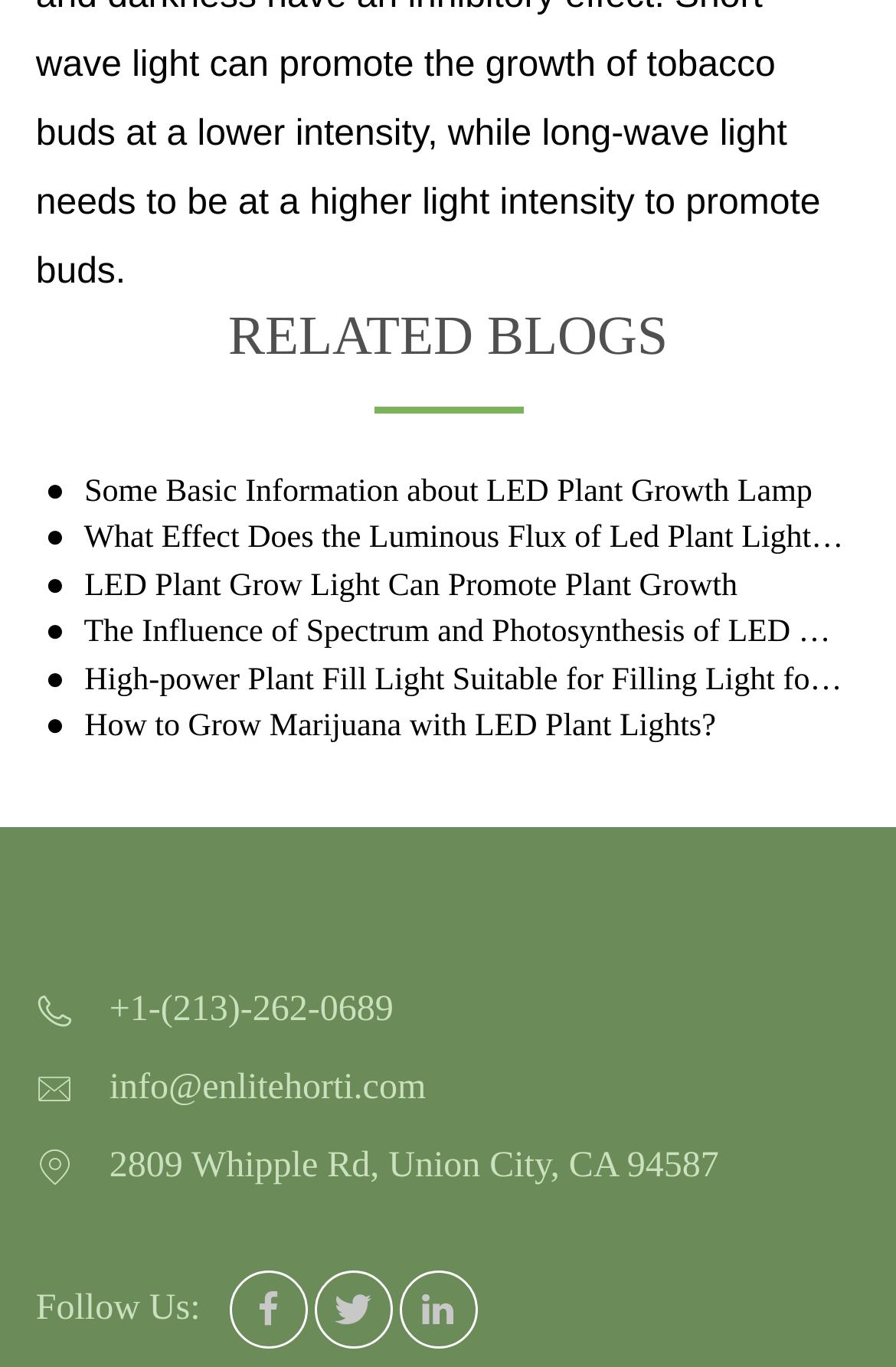Please answer the following query using a single word or phrase: 
What is the email address?

info@enlitehorti.com